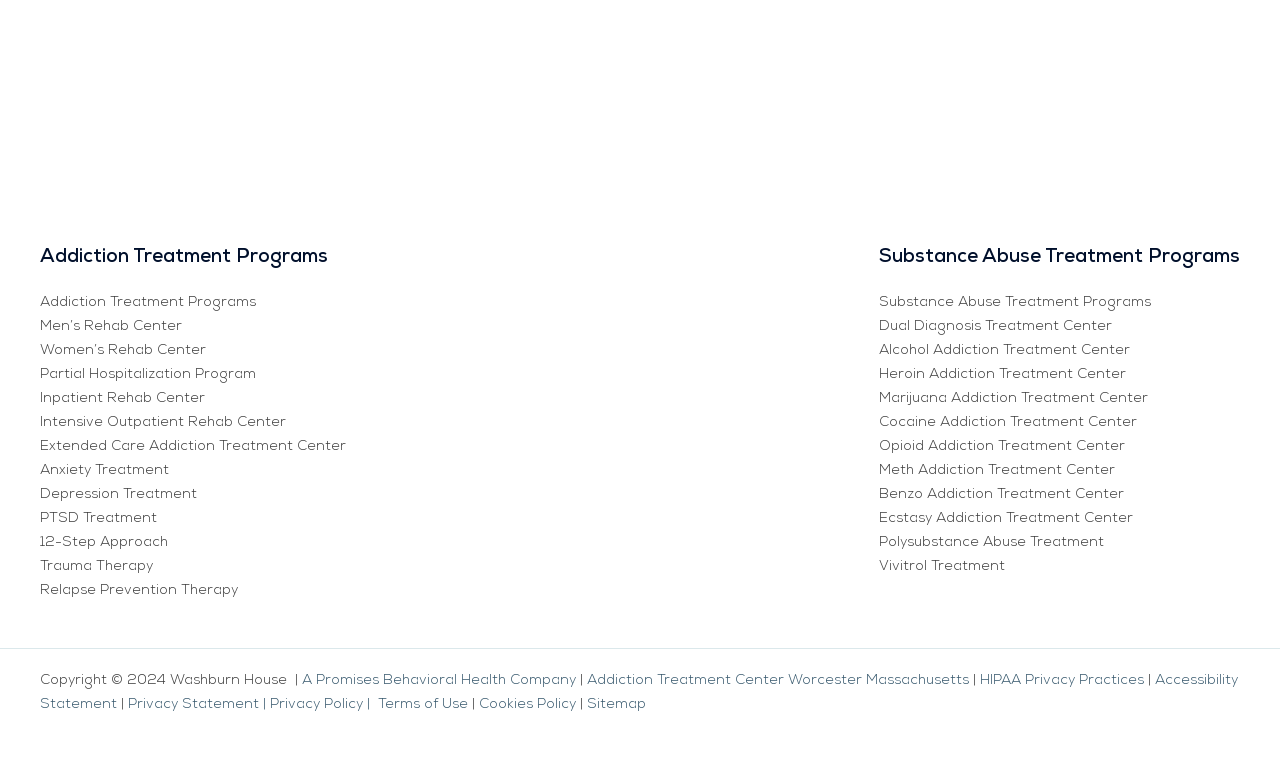Locate the bounding box coordinates of the region to be clicked to comply with the following instruction: "Click on the my iF link". The coordinates must be four float numbers between 0 and 1, in the form [left, top, right, bottom].

None